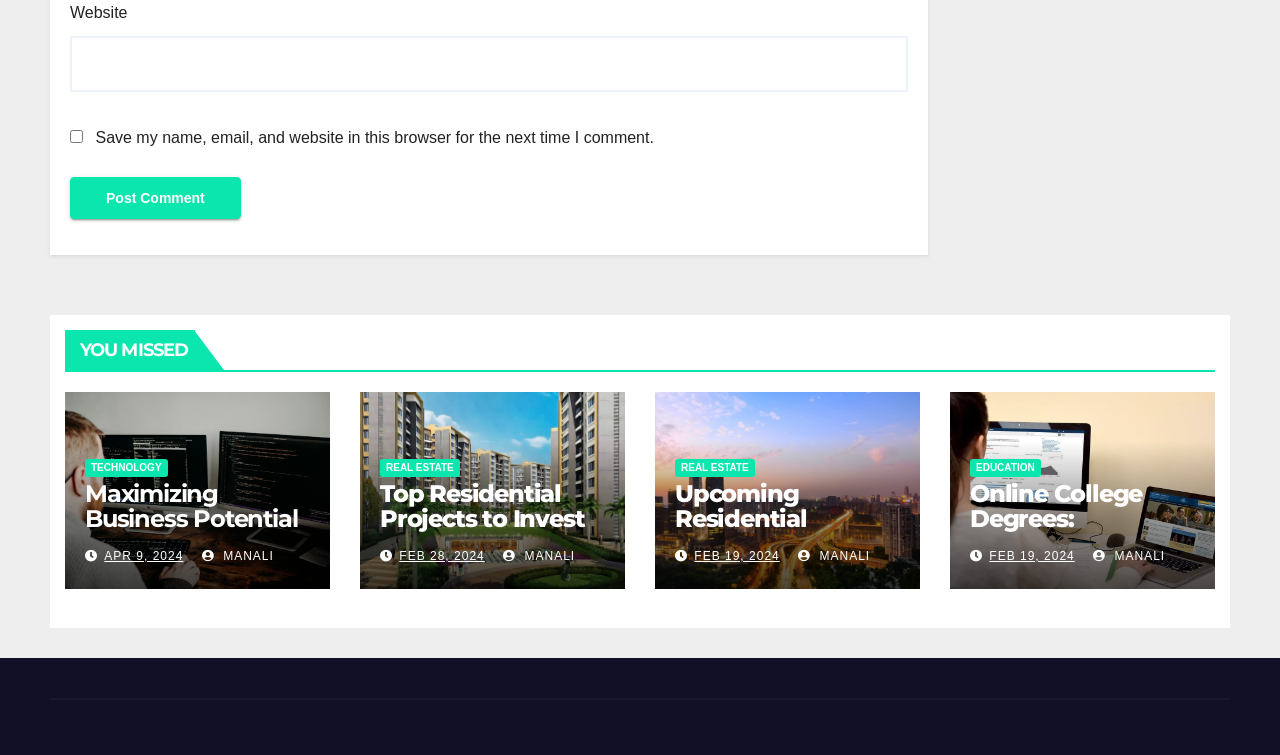Identify the bounding box coordinates of the region that needs to be clicked to carry out this instruction: "Post a comment". Provide these coordinates as four float numbers ranging from 0 to 1, i.e., [left, top, right, bottom].

[0.055, 0.234, 0.188, 0.29]